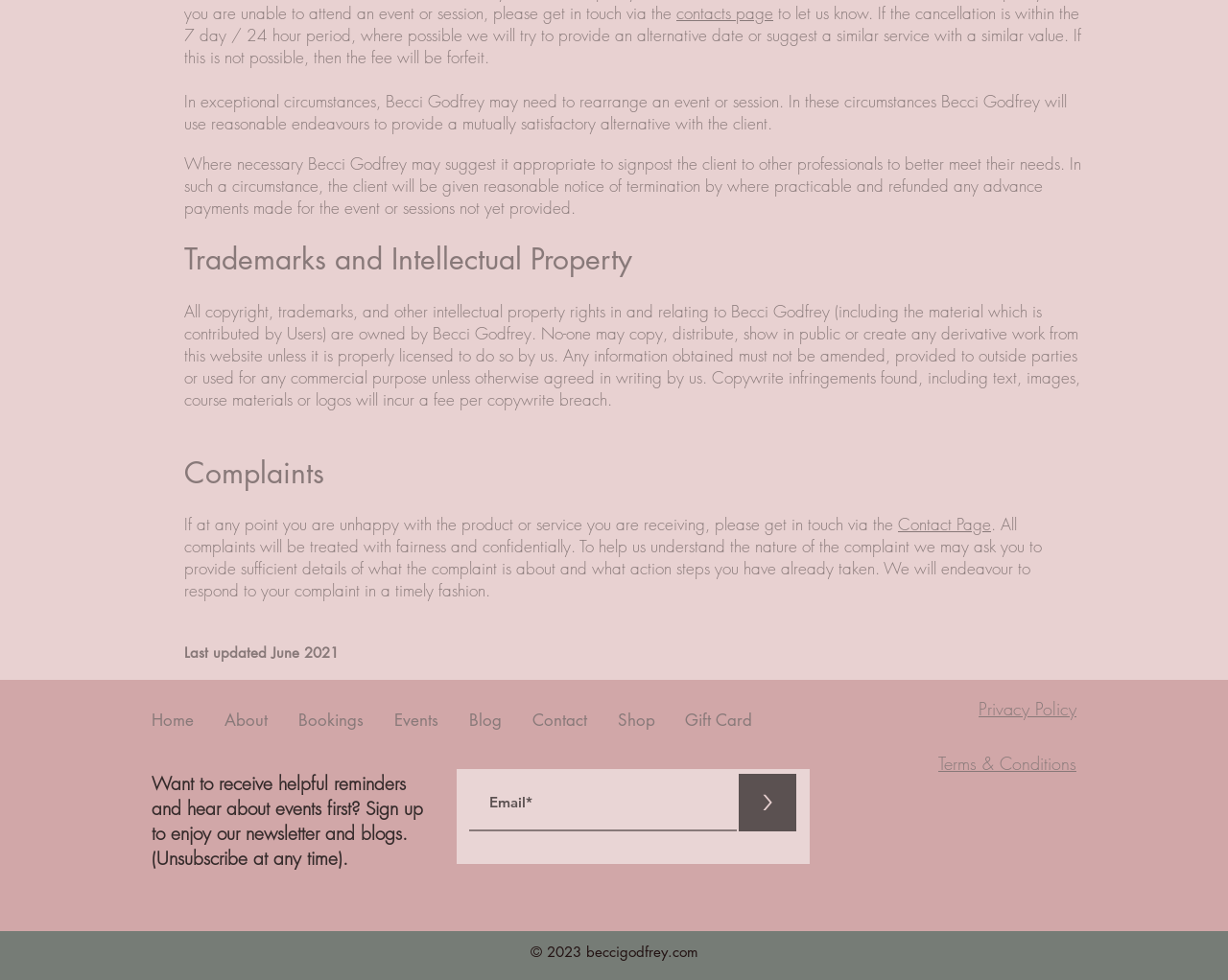Please identify the coordinates of the bounding box for the clickable region that will accomplish this instruction: "Follow Becci Godfrey on Facebook".

[0.752, 0.894, 0.771, 0.919]